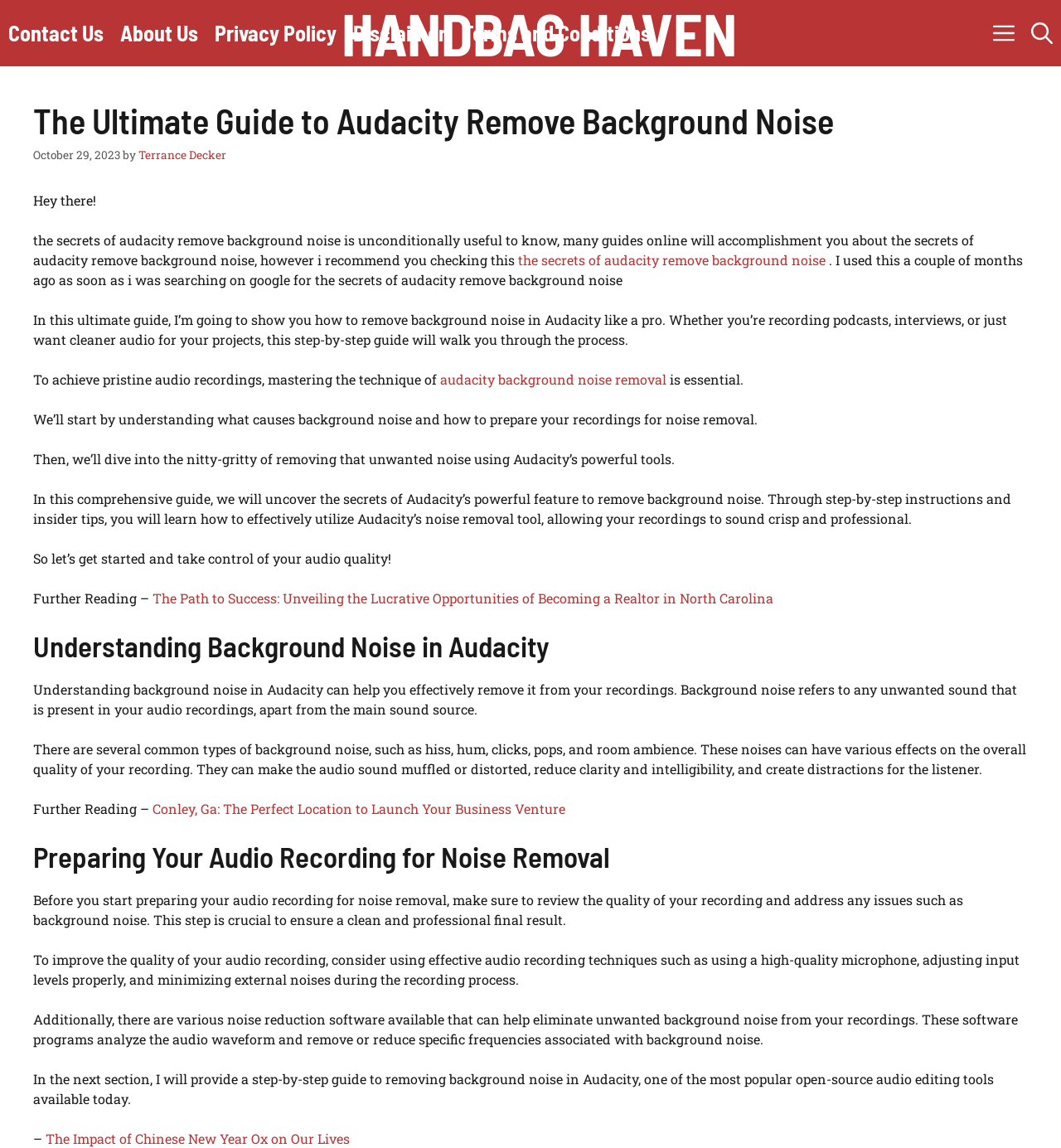Generate a comprehensive description of the webpage content.

The webpage is titled "The Ultimate Guide to Audacity Remove Background Noise - Handbag Haven" and has a navigation menu at the top with links to "HANDBAG HAVEN", "Contact Us", "About Us", "Privacy Policy", "Disclaimer", and "Terms and Conditions". There is also a search button and an off-canvas panel button on the top right.

Below the navigation menu, there is a header section with the title "The Ultimate Guide to Audacity Remove Background Noise" and a timestamp "October 29, 2023". The author's name, "Terrance Decker", is also mentioned.

The main content of the webpage is divided into sections, starting with an introduction that explains the importance of removing background noise in Audacity. The text is written in a conversational tone and includes links to related topics.

The first section is titled "Understanding Background Noise in Audacity" and explains what background noise is, its effects on audio recordings, and common types of background noise.

The second section is titled "Preparing Your Audio Recording for Noise Removal" and provides tips on how to improve the quality of audio recordings, including using effective recording techniques and noise reduction software.

The rest of the webpage appears to be a comprehensive guide to removing background noise in Audacity, with step-by-step instructions and insider tips. There are also links to further reading on related topics, such as becoming a realtor in North Carolina and launching a business venture in Conley, Ga.

At the bottom of the webpage, there is a link to an article about the impact of Chinese New Year Ox on our lives.